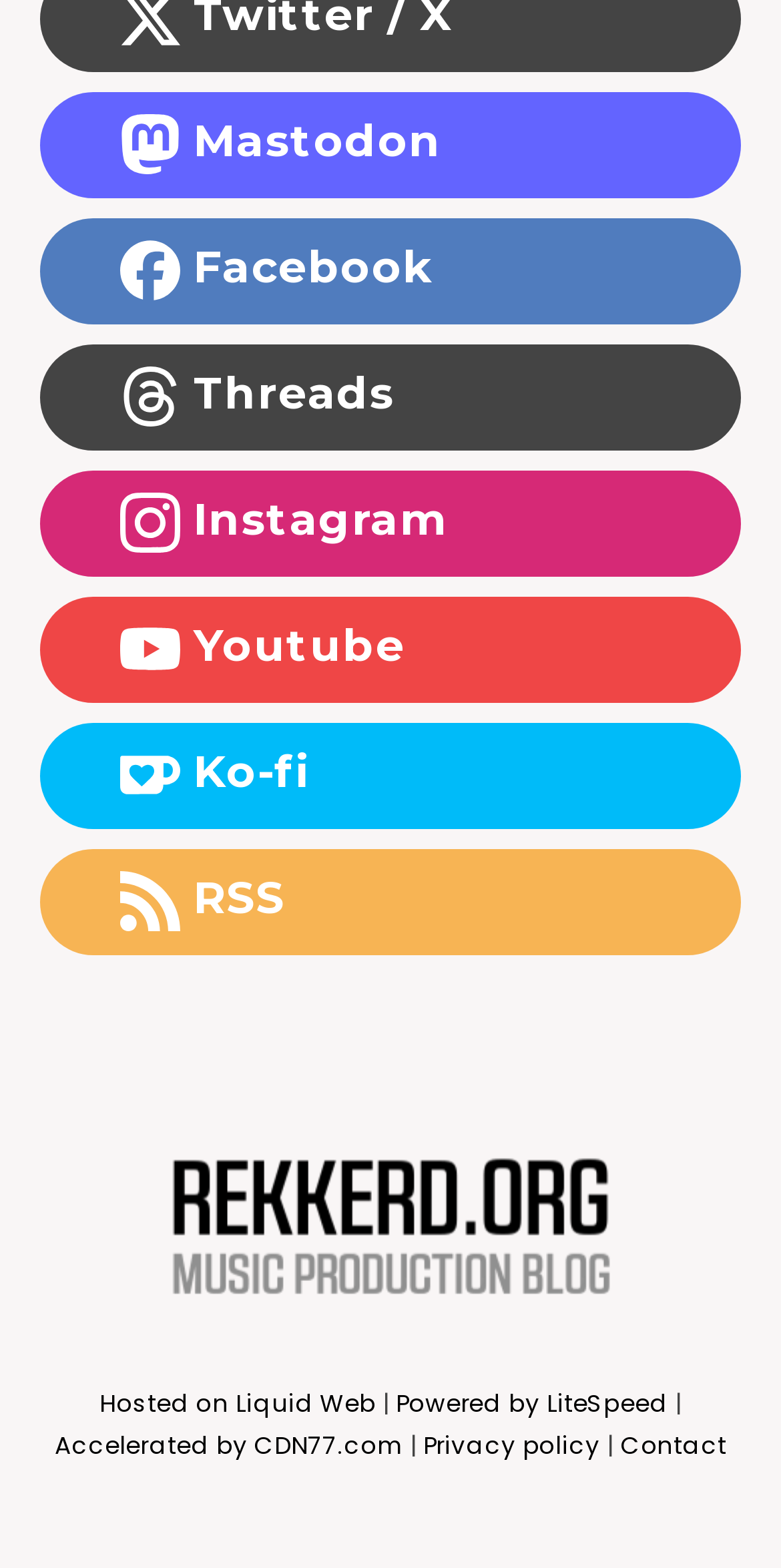Can you pinpoint the bounding box coordinates for the clickable element required for this instruction: "Go to Facebook"? The coordinates should be four float numbers between 0 and 1, i.e., [left, top, right, bottom].

[0.051, 0.139, 0.949, 0.207]